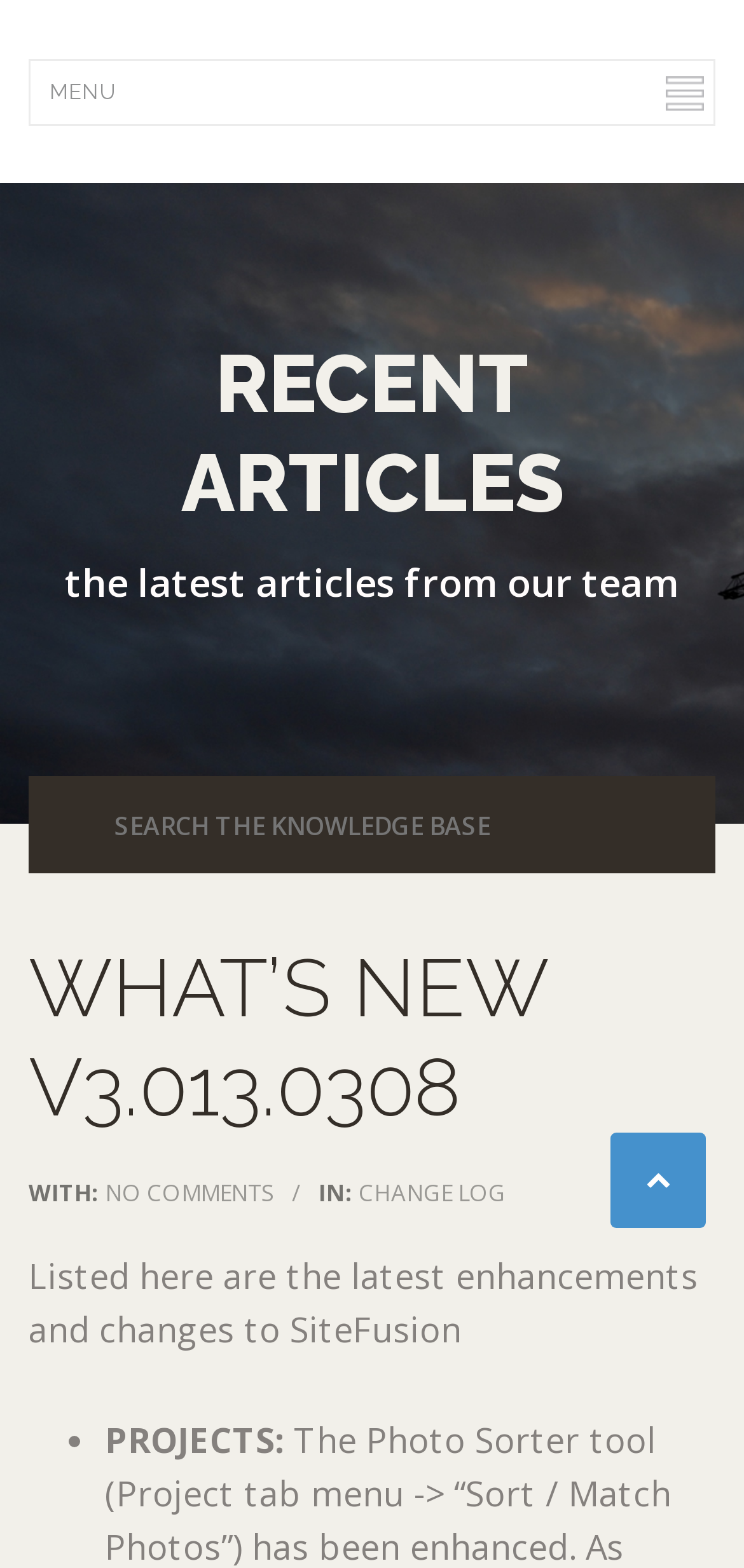With reference to the screenshot, provide a detailed response to the question below:
What is the title of the section above the search box?

I found the title of the section above the search box by looking at the heading element 'RECENT ARTICLES' which is located above the search box.